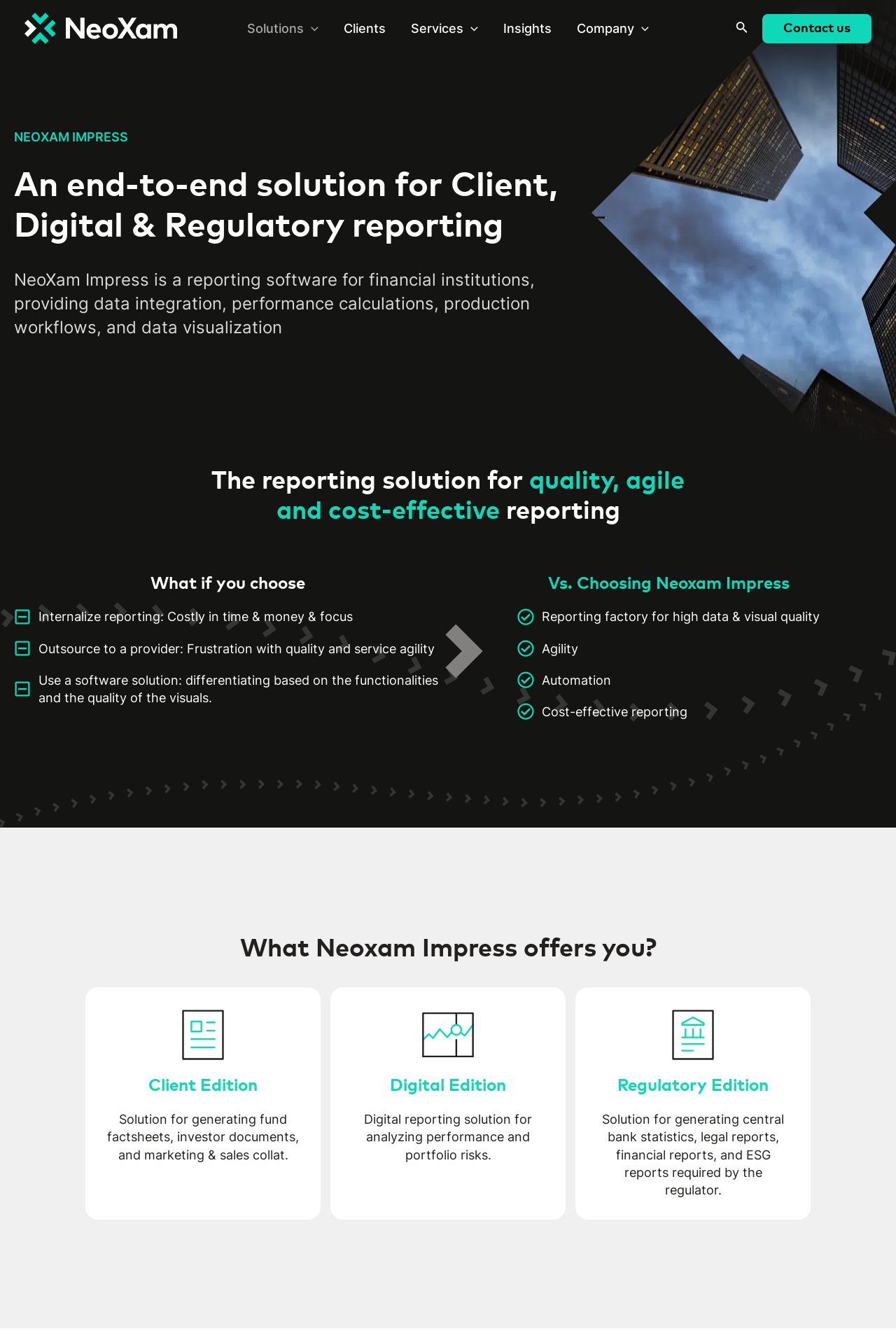What are the three editions of NeoXam Impress?
Craft a detailed and extensive response to the question.

The webpage presents three editions of NeoXam Impress, which are Client Edition, Digital Edition, and Regulatory Edition, each with its own specific features and purposes, as described in the heading and static text elements.